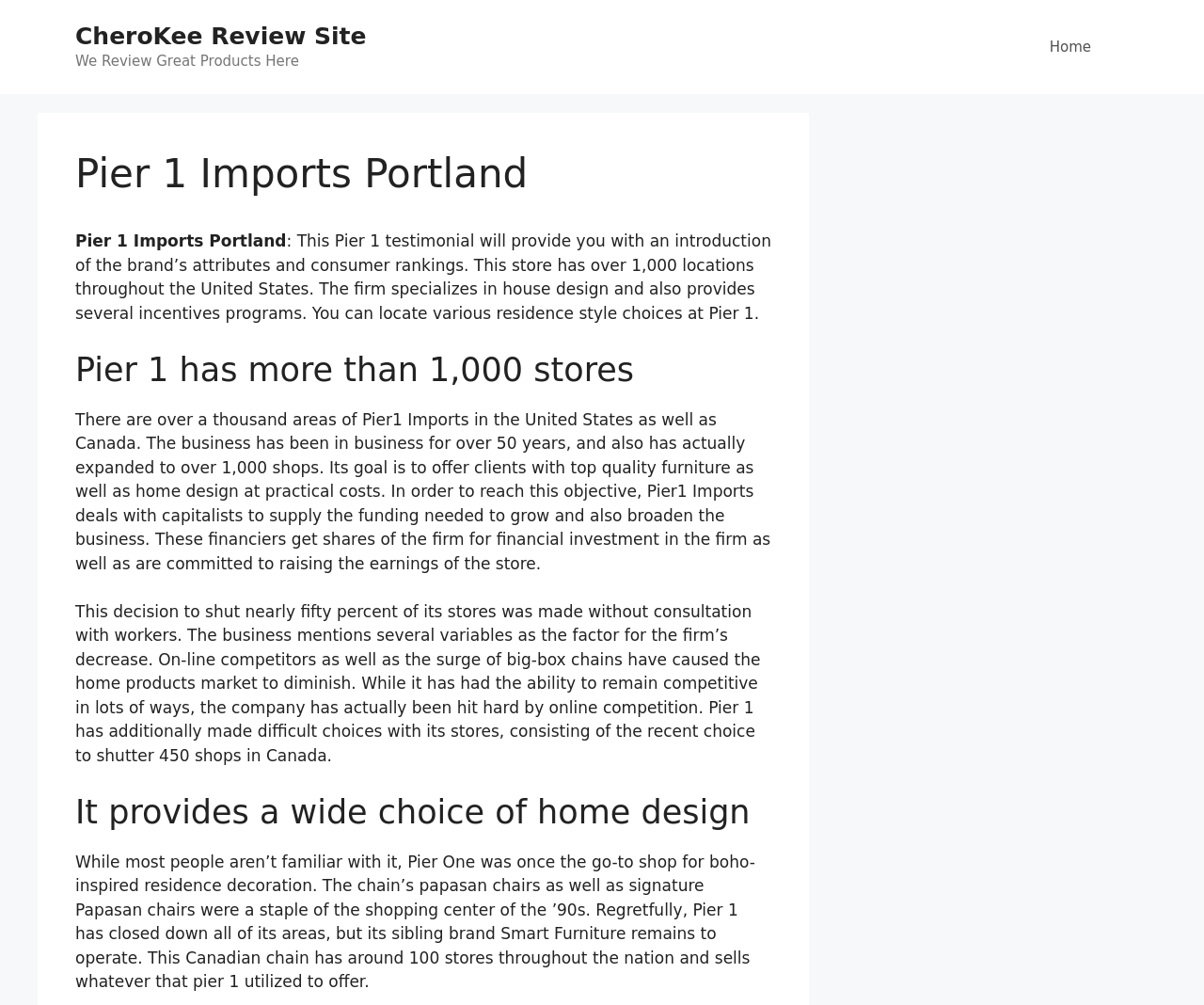Give a succinct answer to this question in a single word or phrase: 
How many locations does Pier 1 Imports have?

over 1,000